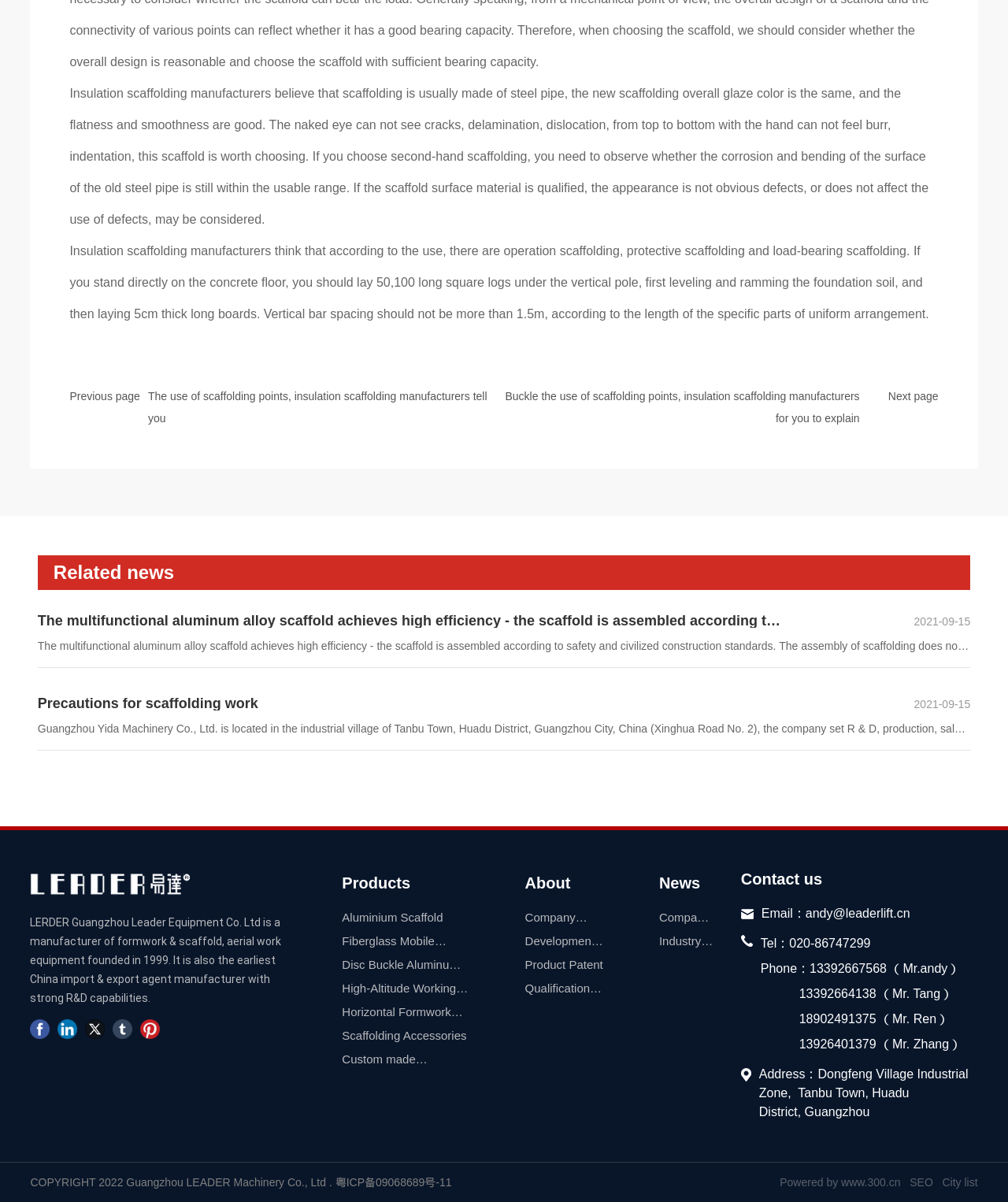What is the purpose of scaffolding?
Please use the image to deliver a detailed and complete answer.

The webpage provides information about the use of scaffolding, including operation scaffolding, protective scaffolding, and load-bearing scaffolding. It also mentions the importance of having an approved construction plan and following safety and civilized construction standards.